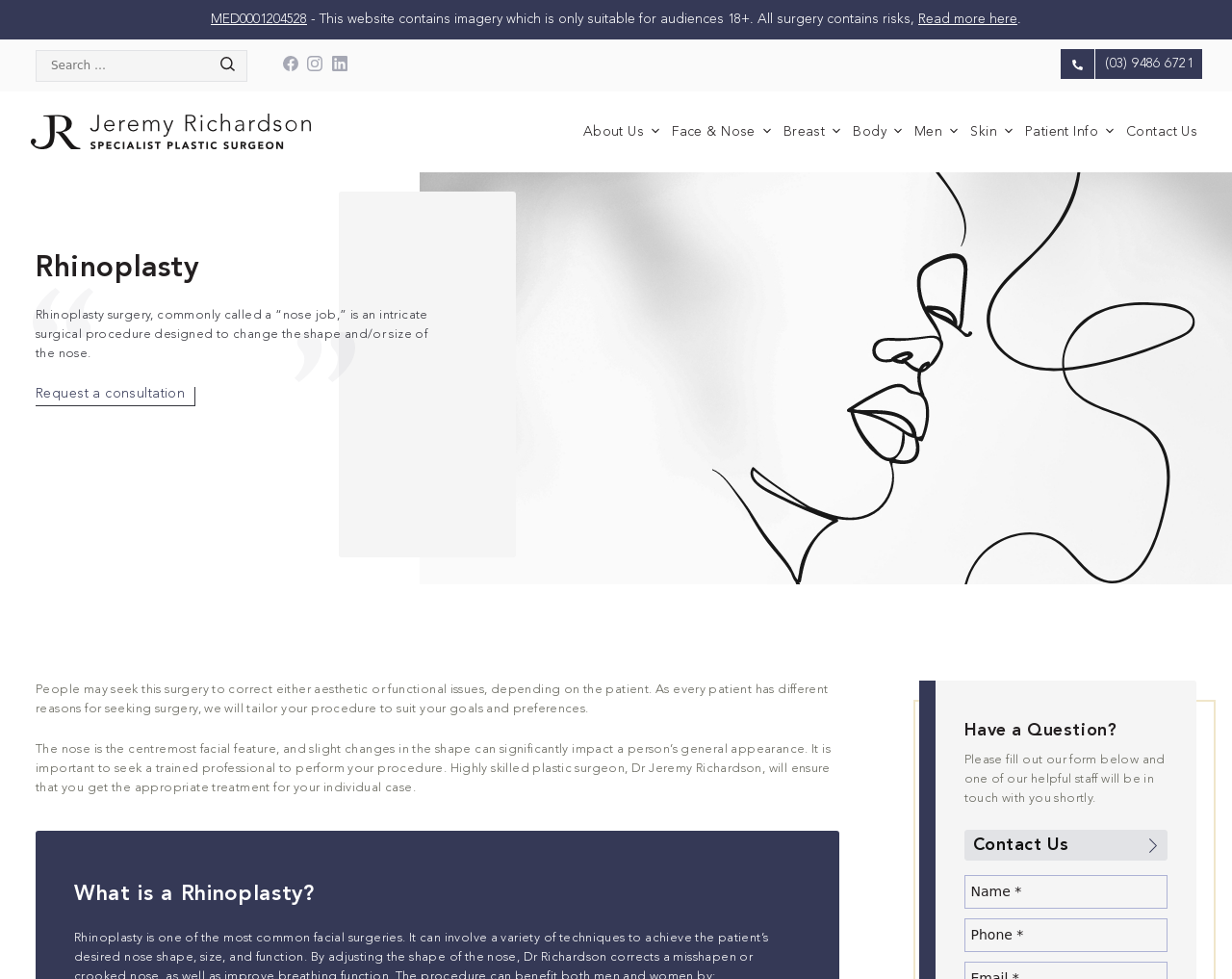Please identify the bounding box coordinates of the clickable region that I should interact with to perform the following instruction: "Learn about Dr Jeremy Richardson". The coordinates should be expressed as four float numbers between 0 and 1, i.e., [left, top, right, bottom].

[0.025, 0.124, 0.252, 0.14]